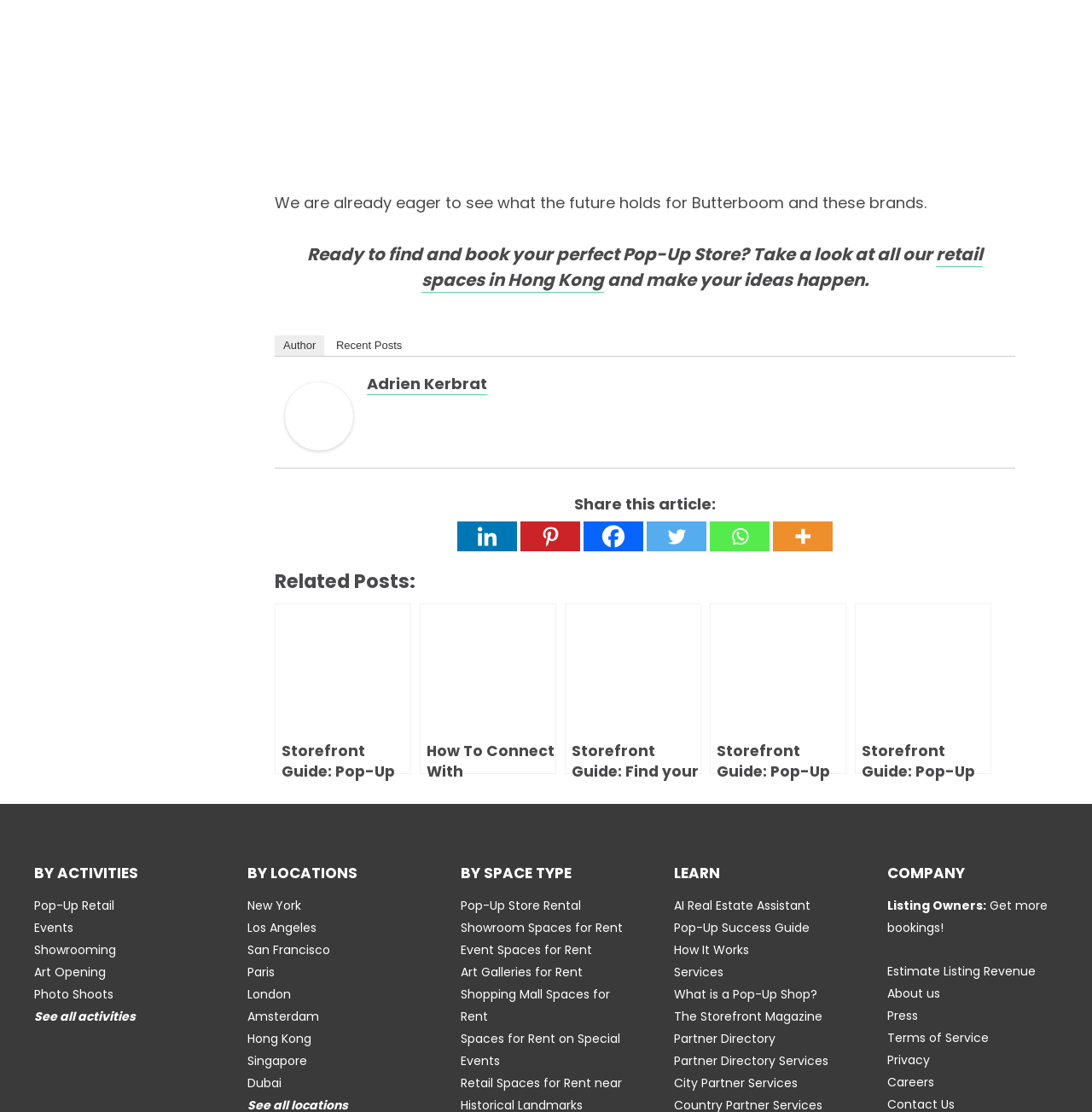Determine the bounding box coordinates for the clickable element required to fulfill the instruction: "Find retail spaces in Hong Kong". Provide the coordinates as four float numbers between 0 and 1, i.e., [left, top, right, bottom].

[0.386, 0.218, 0.9, 0.263]